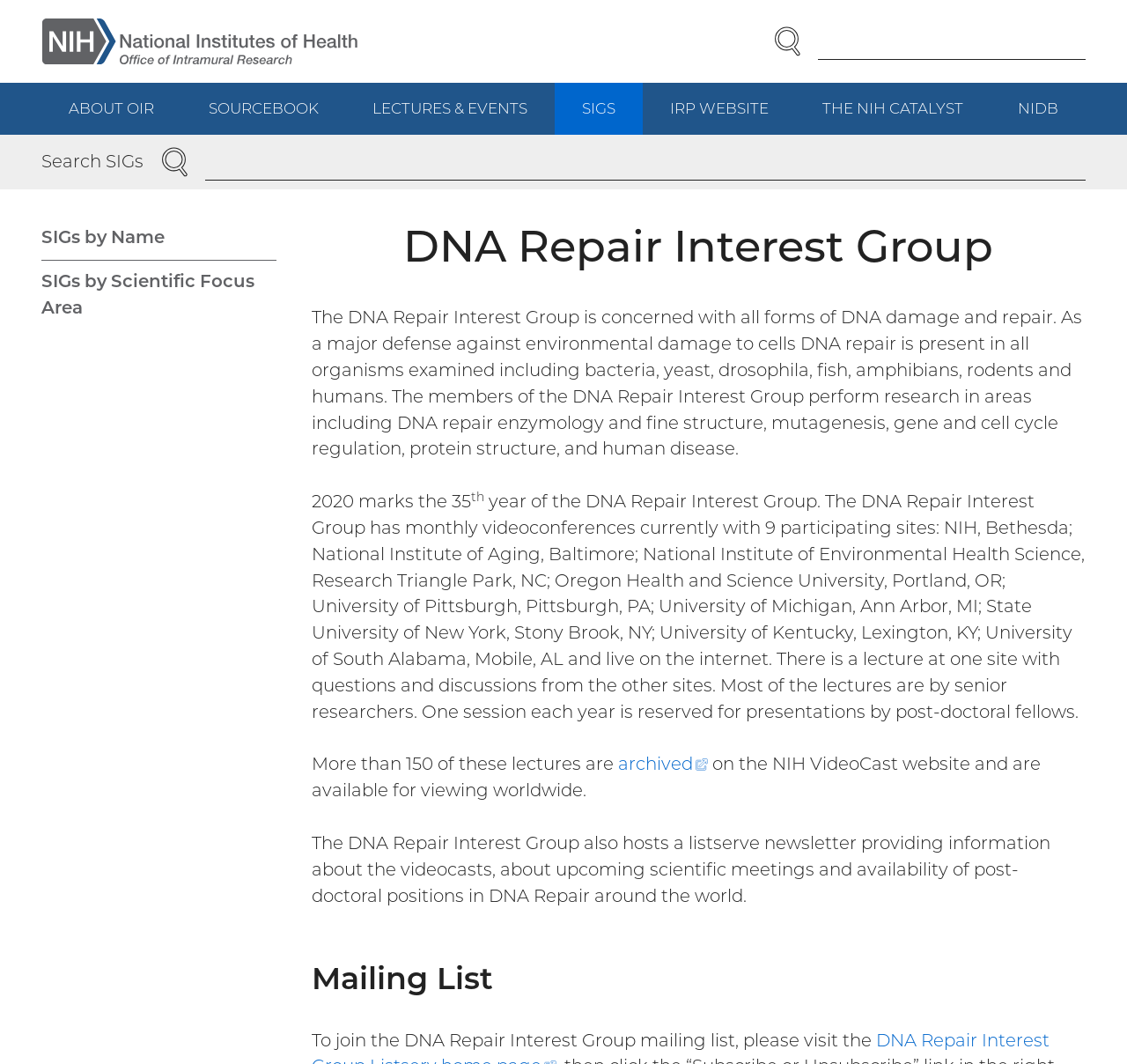How can one join the DNA Repair Interest Group mailing list?
Offer a detailed and full explanation in response to the question.

The instructions for joining the mailing list can be found in the section labeled 'Mailing List', which states that one should visit the website to join the list.